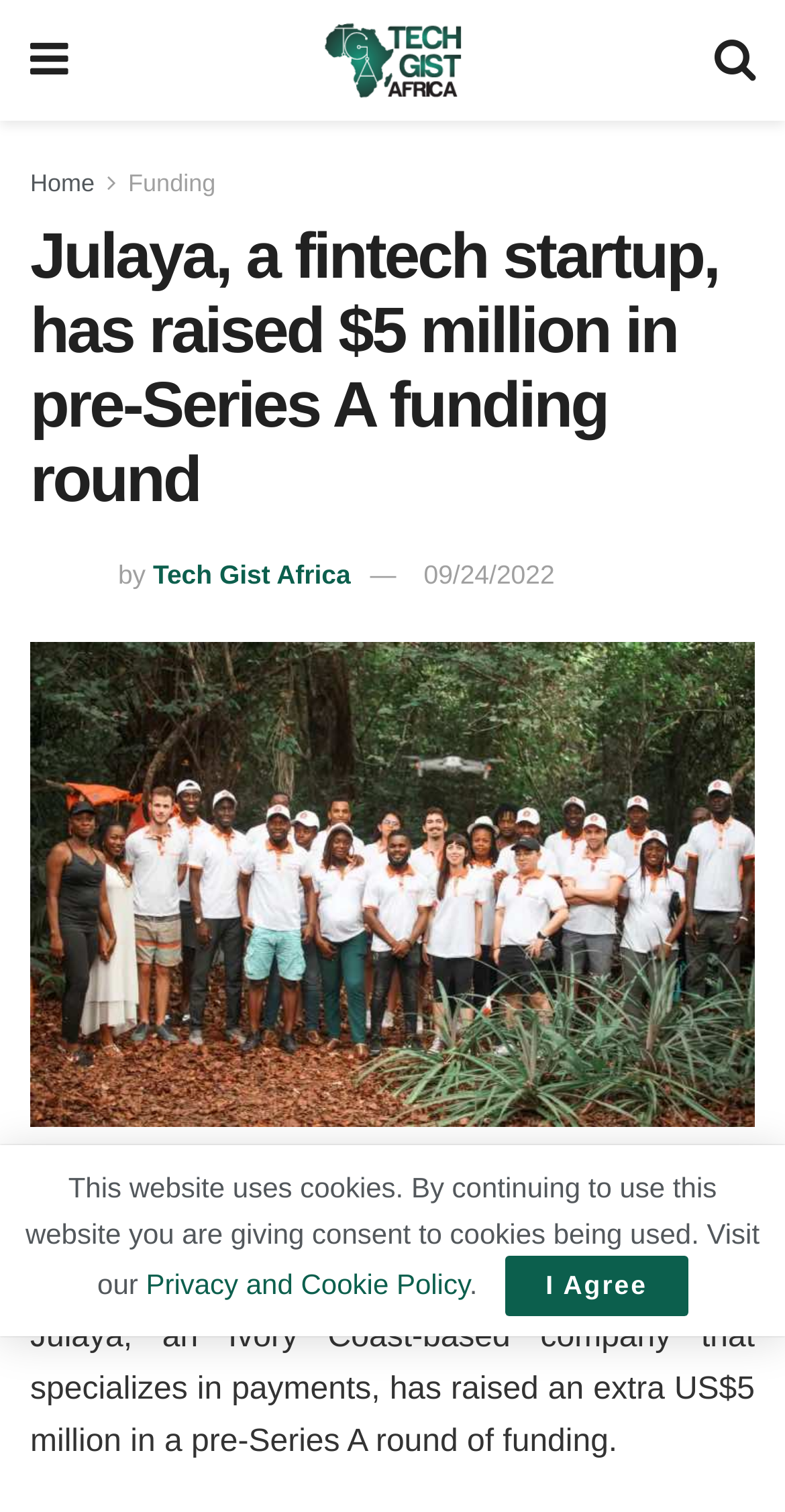Please identify the bounding box coordinates of the element that needs to be clicked to perform the following instruction: "Click the Home link".

[0.038, 0.112, 0.121, 0.13]